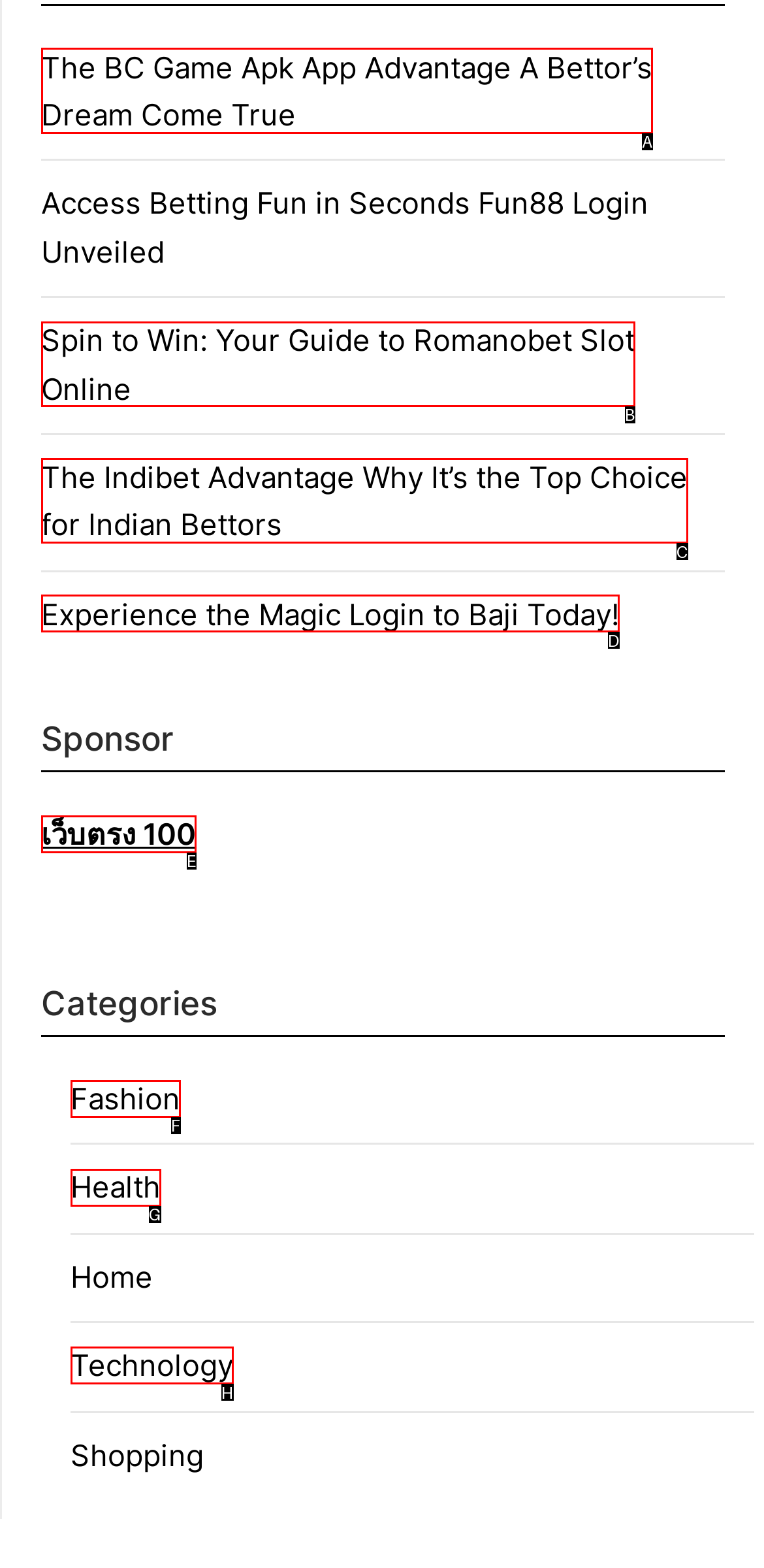Select the HTML element that corresponds to the description: เว็บตรง 100. Answer with the letter of the matching option directly from the choices given.

E